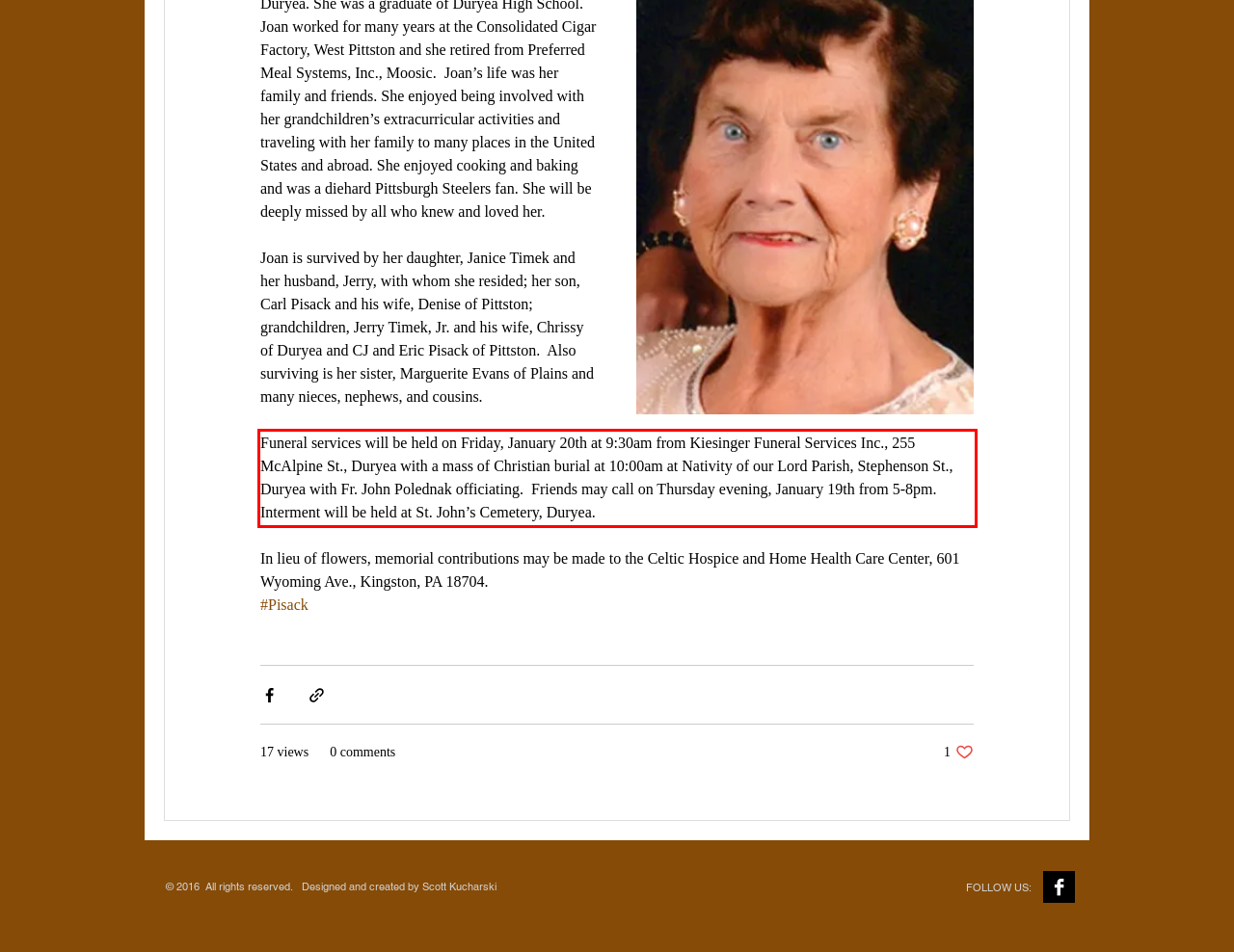Look at the screenshot of the webpage, locate the red rectangle bounding box, and generate the text content that it contains.

Funeral services will be held on Friday, January 20th at 9:30am from Kiesinger Funeral Services Inc., 255 McAlpine St., Duryea with a mass of Christian burial at 10:00am at Nativity of our Lord Parish, Stephenson St., Duryea with Fr. John Polednak officiating. Friends may call on Thursday evening, January 19th from 5-8pm. Interment will be held at St. John’s Cemetery, Duryea.